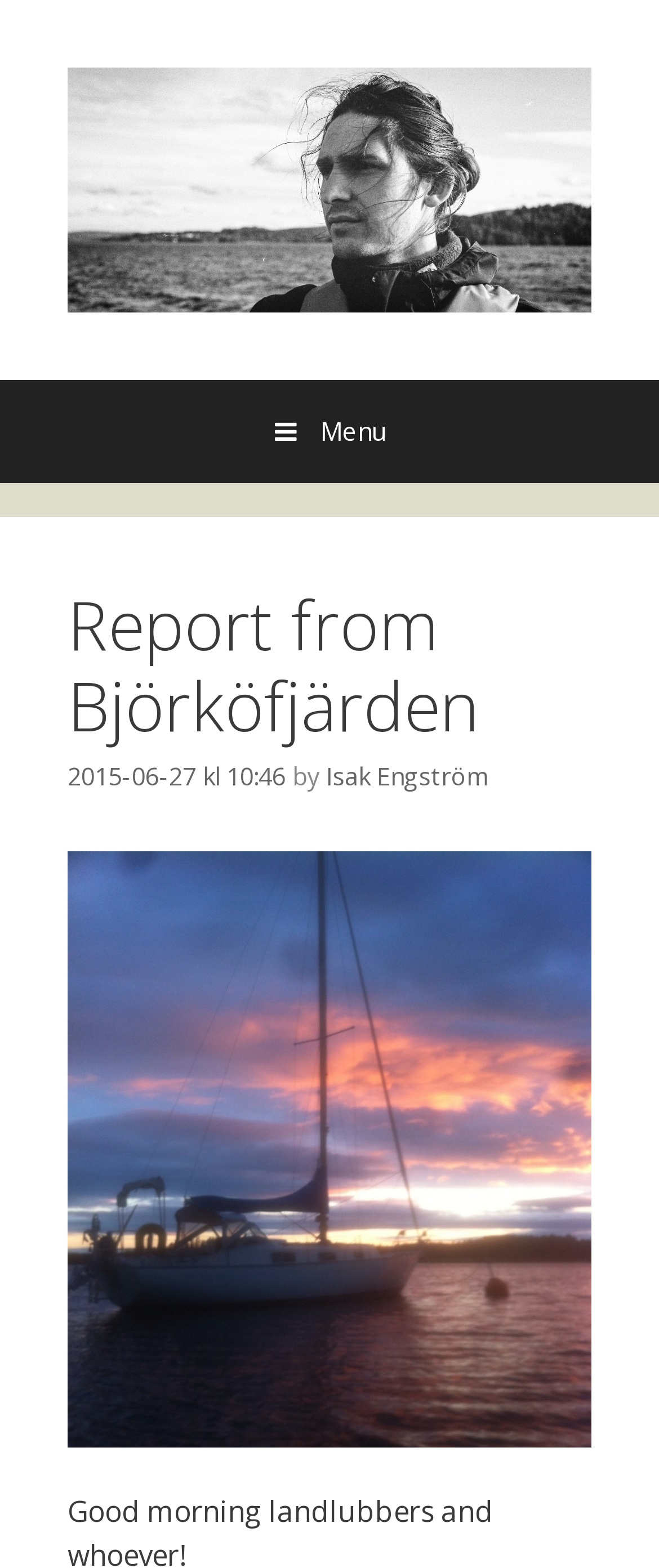How many images are present on the webpage?
Using the image, provide a concise answer in one word or a short phrase.

2